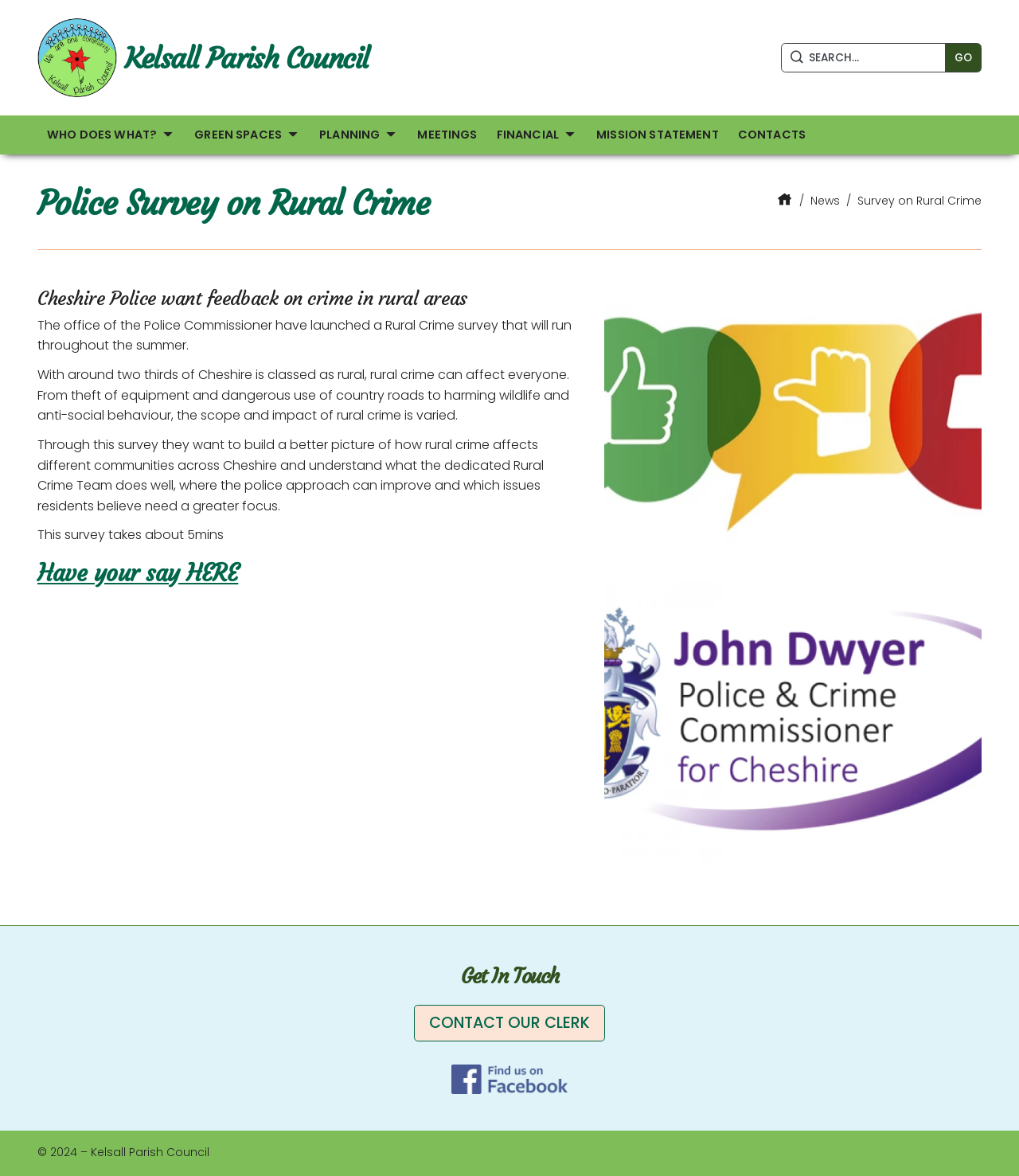Please determine the bounding box coordinates of the section I need to click to accomplish this instruction: "Click the GO button".

[0.927, 0.037, 0.962, 0.061]